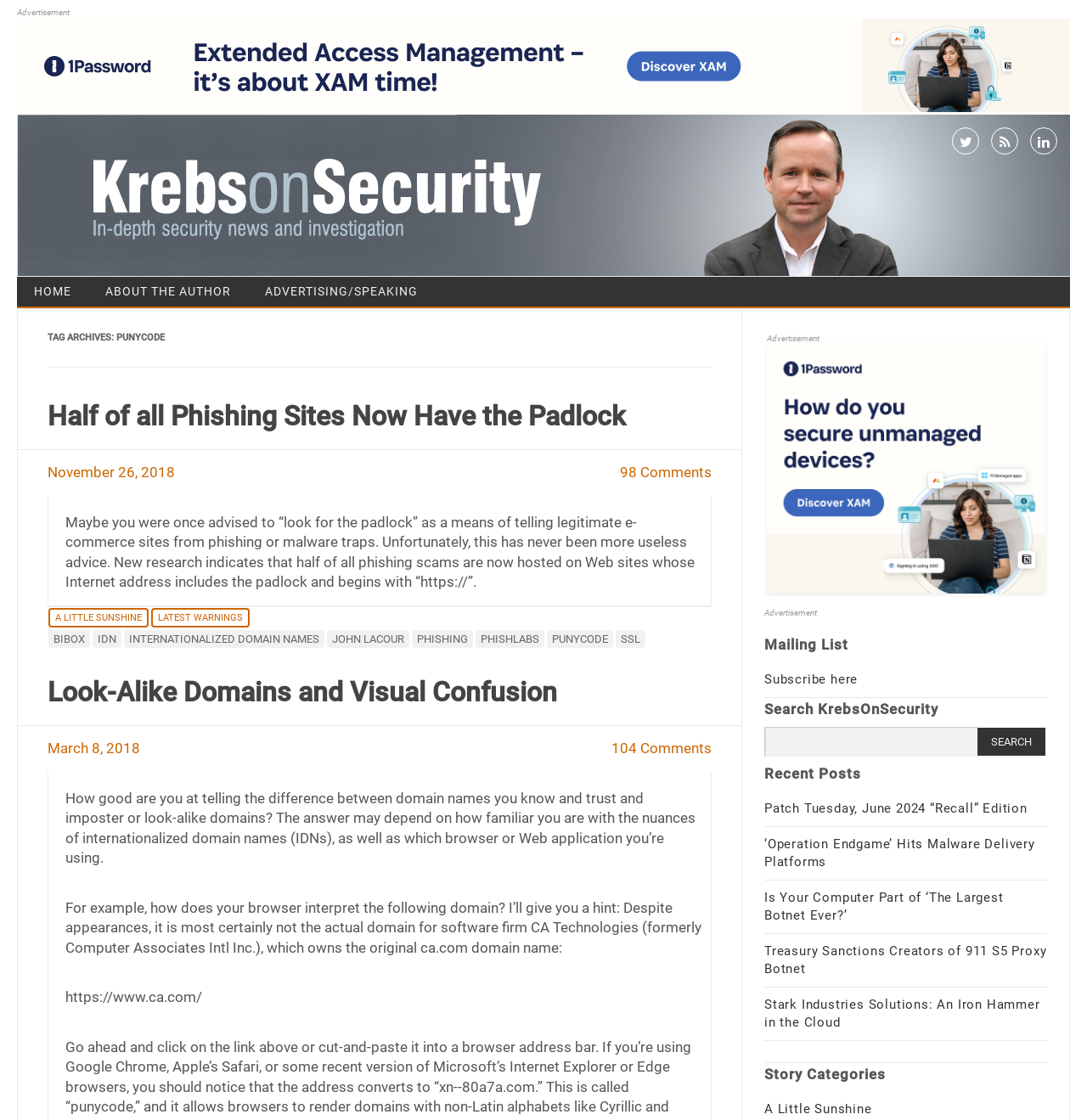What is the topic of the article 'Half of all Phishing Sites Now Have the Padlock'?
Give a comprehensive and detailed explanation for the question.

The article 'Half of all Phishing Sites Now Have the Padlock' is about phishing sites, specifically how half of them now have the padlock symbol, indicating a secure connection, which makes it harder to distinguish them from legitimate sites.